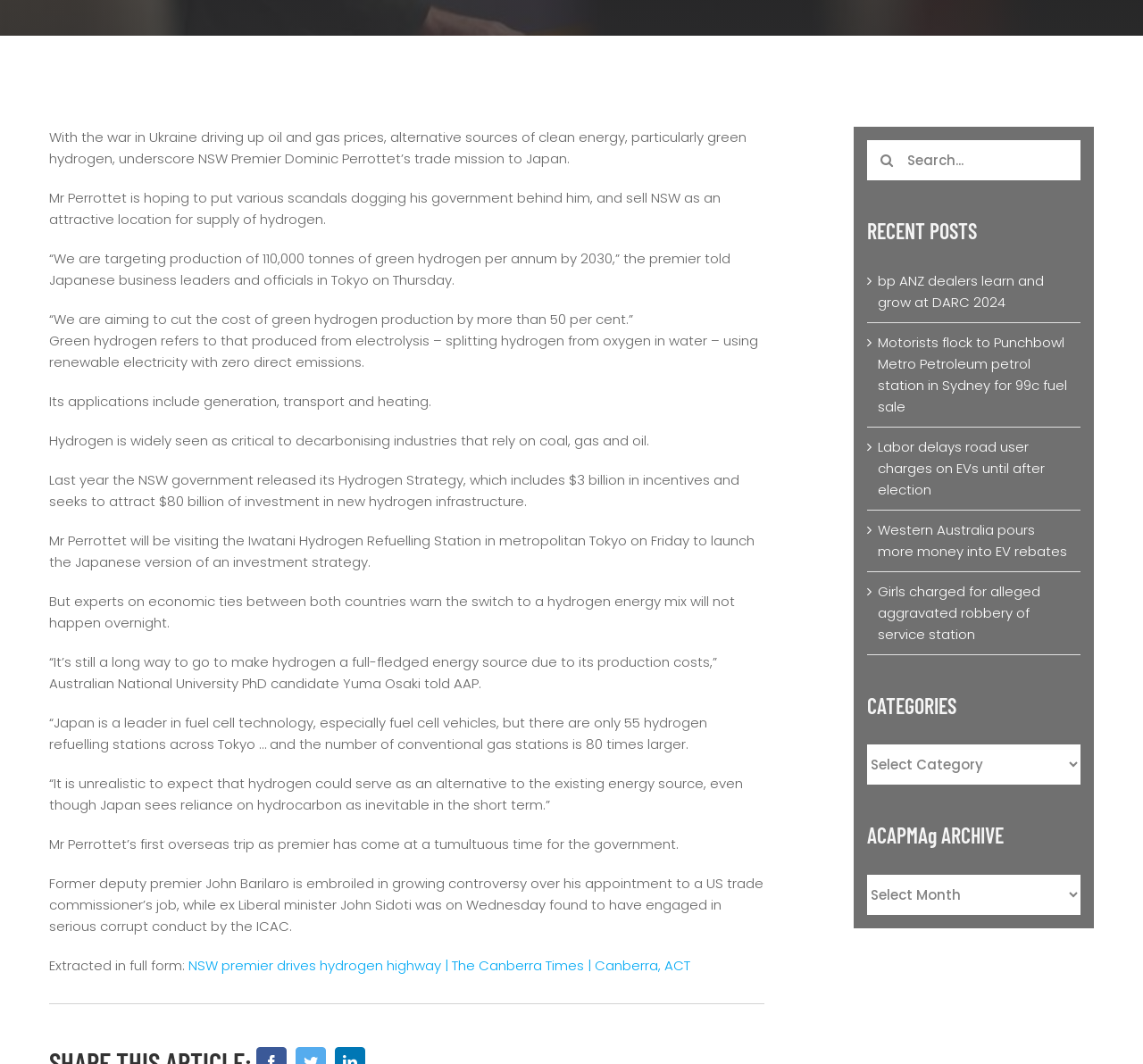Please determine the bounding box coordinates for the UI element described as: "aria-label="Search" value=""".

[0.759, 0.131, 0.794, 0.169]